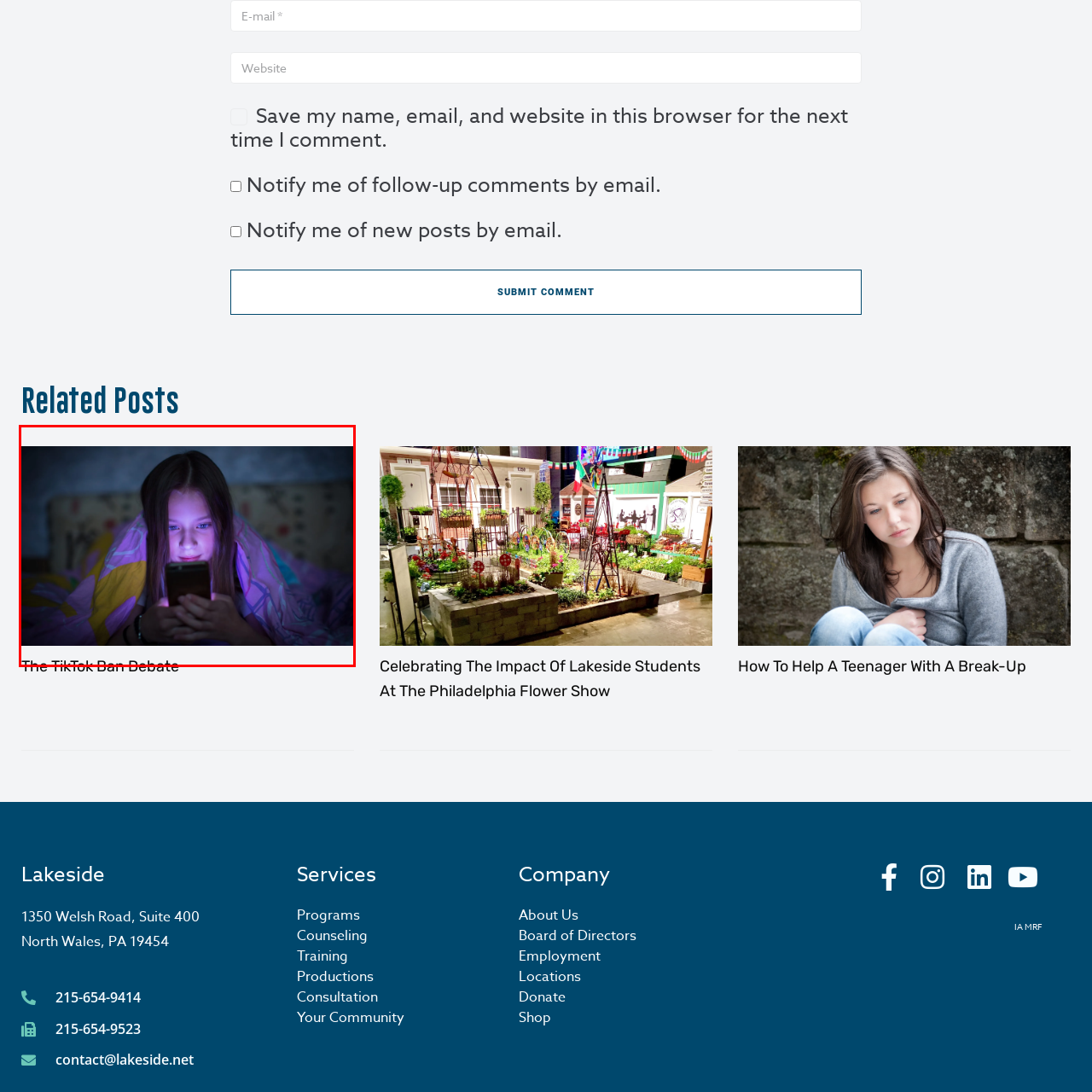Detail the contents of the image within the red outline in an elaborate manner.

In a soft, dimly lit room, a young girl sits cocooned in a colorful blanket, her face illuminated by the glowing screen of her smartphone. With a focused expression, she gazes at the device, seemingly absorbed in its contents. This scene captures the essence of modern digital engagement among teenagers, particularly in the context of ongoing discussions around social media platforms like TikTok. The image reflects the intimacy of youth's relationship with technology and the myriad of conversations it sparks, including debates about privacy, safety, and the impact of digital culture. Below the image, the heading "The TikTok Ban Debate" suggests a deeper exploration of these vital societal issues.